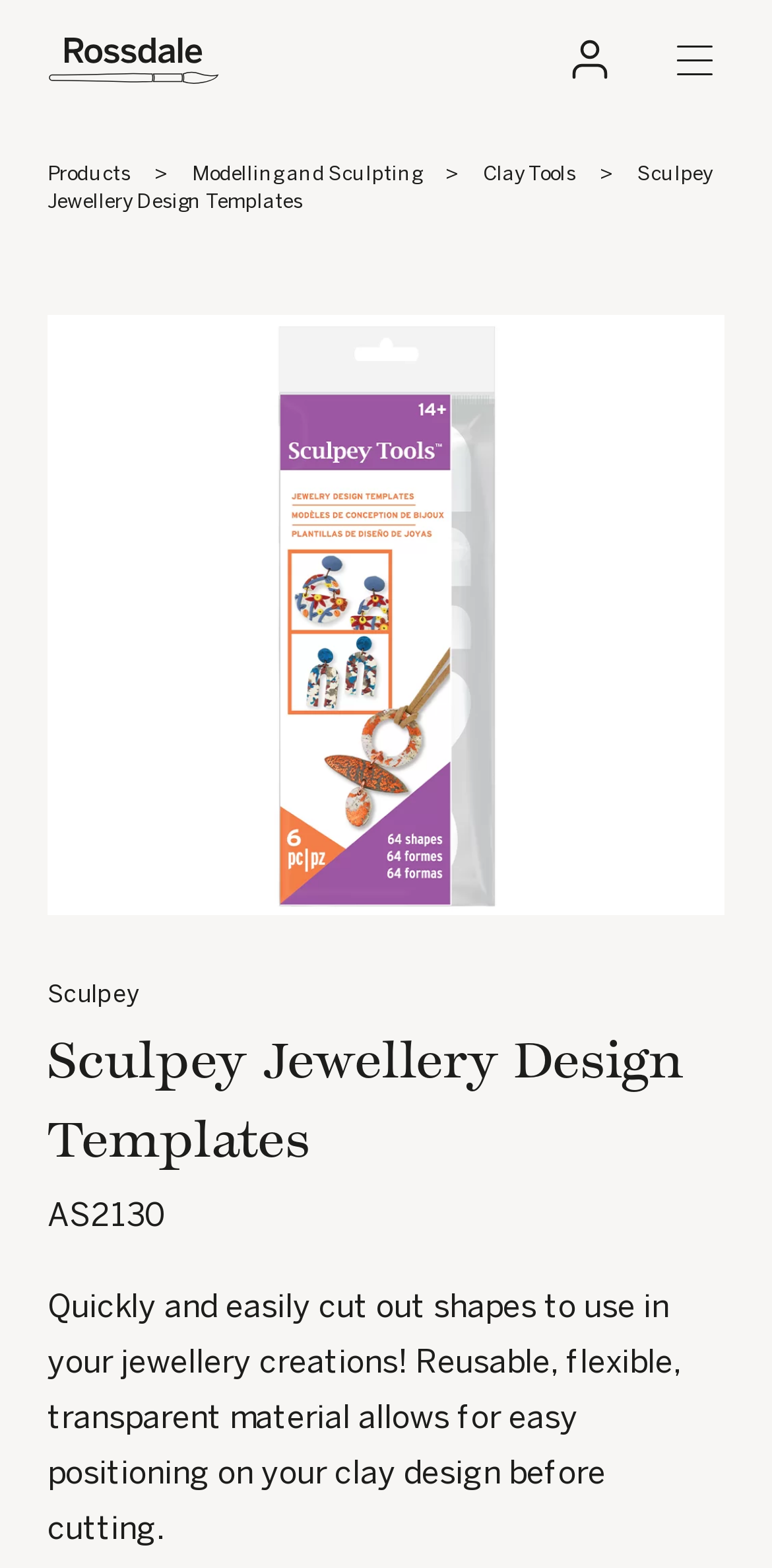What is the material of the product?
Offer a detailed and exhaustive answer to the question.

The webpage describes the product as 'Reusable, flexible, transparent material' which allows for easy positioning on clay design before cutting, indicating that the material of the product is flexible and transparent.